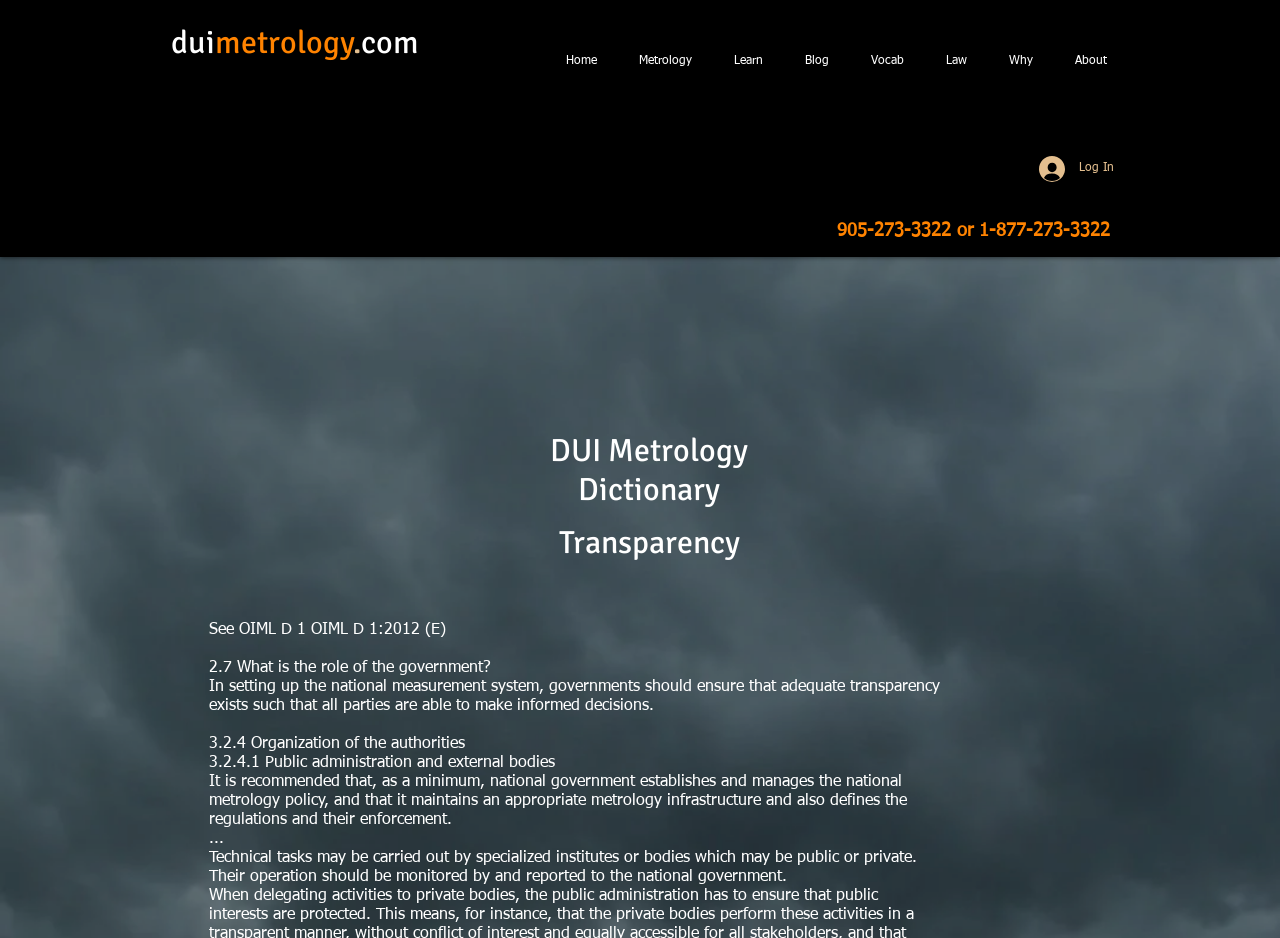Utilize the details in the image to thoroughly answer the following question: What is the role of the government?

I found the answer by reading the StaticText element with the text '2.7 What is the role of the government?' and the subsequent text 'In setting up the national measurement system, governments should ensure that adequate transparency exists such that all parties are able to make informed decisions.' which is located at the coordinates [0.163, 0.704, 0.384, 0.721] and [0.163, 0.724, 0.734, 0.741] respectively.